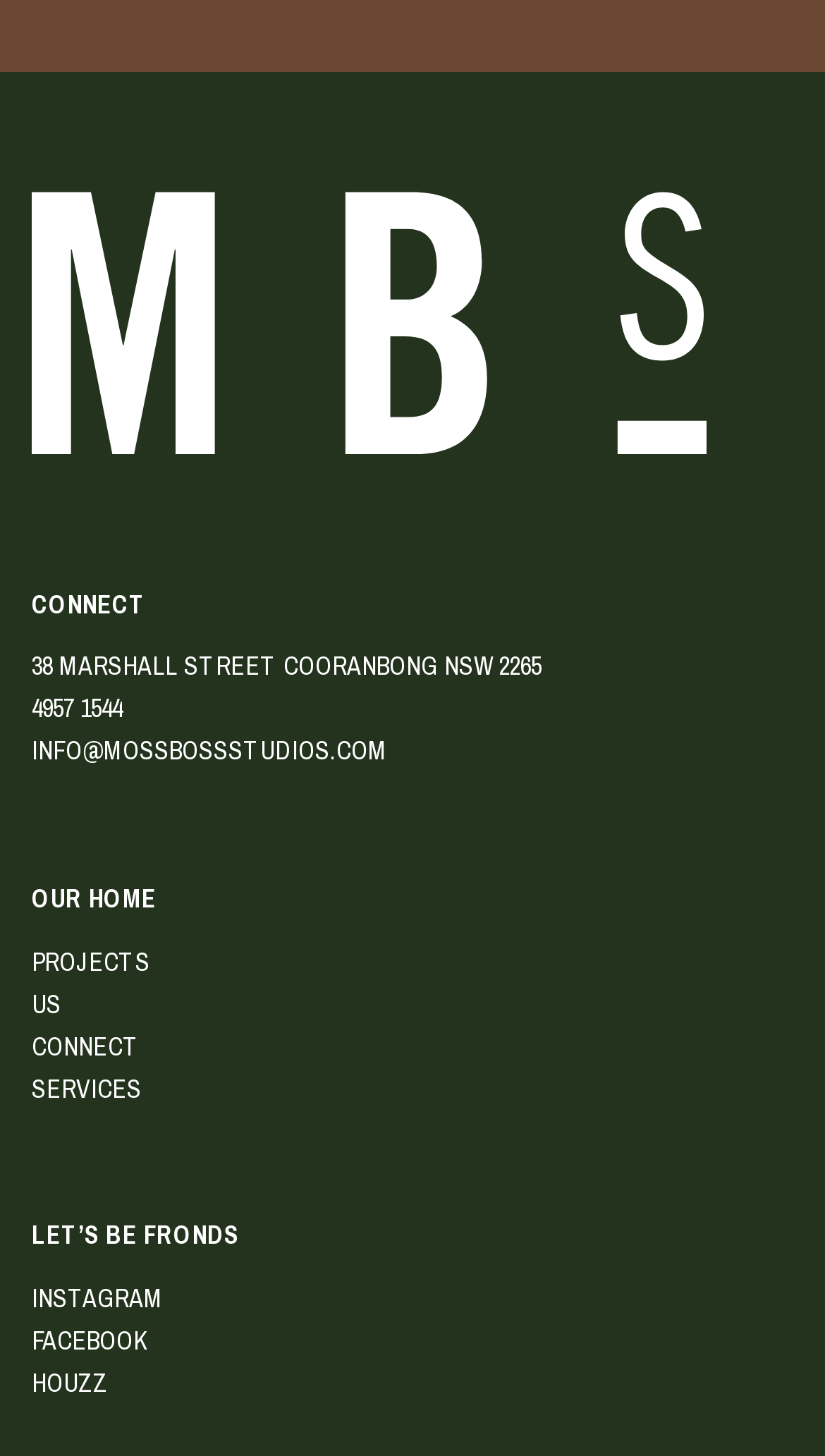For the following element description, predict the bounding box coordinates in the format (top-left x, top-left y, bottom-right x, bottom-right y). All values should be floating point numbers between 0 and 1. Description: 4957 1544

[0.038, 0.476, 0.149, 0.499]